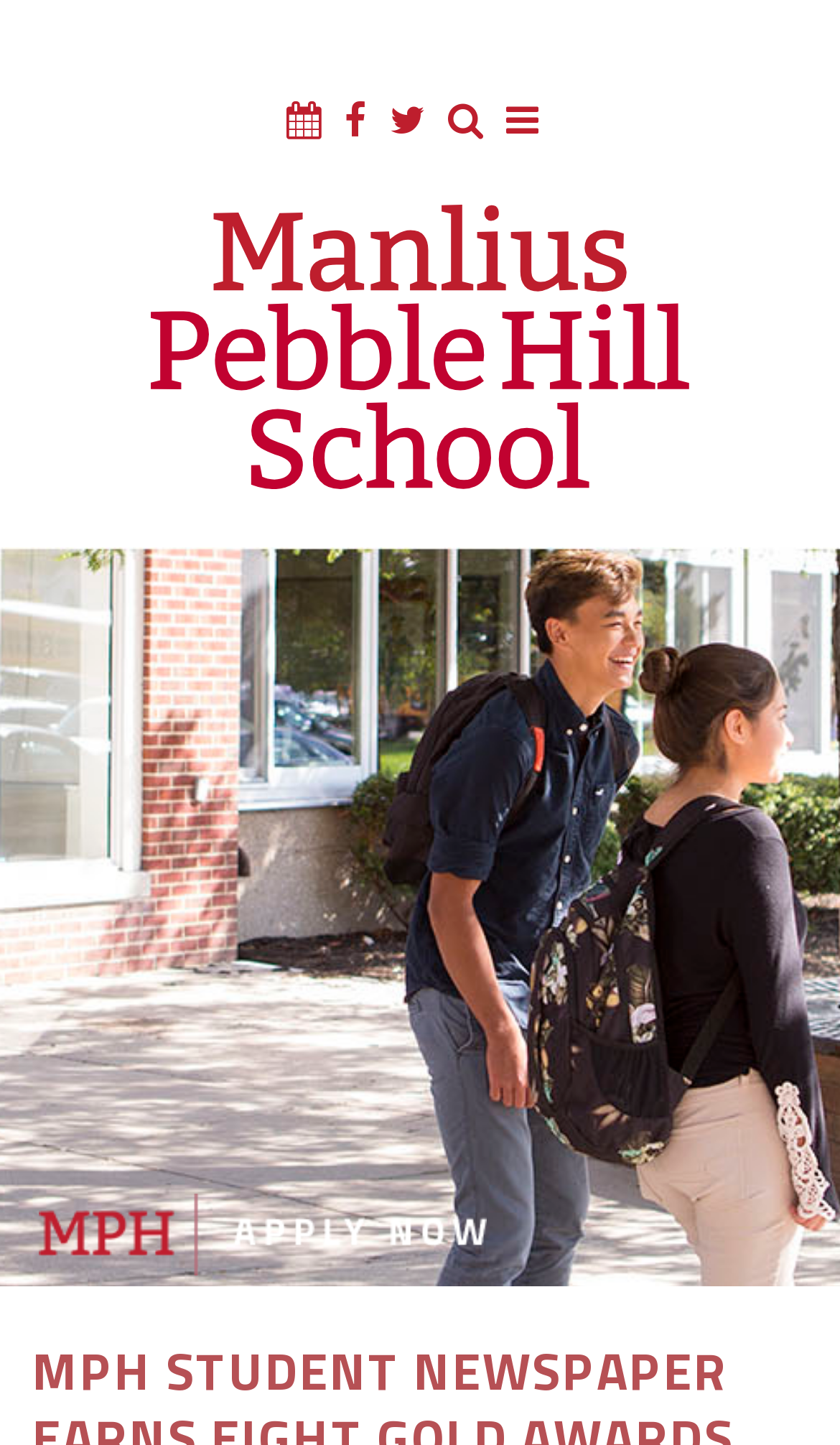Please determine the bounding box coordinates for the element with the description: "alt="Manlius Pebble Hill School"".

[0.038, 0.142, 0.962, 0.338]